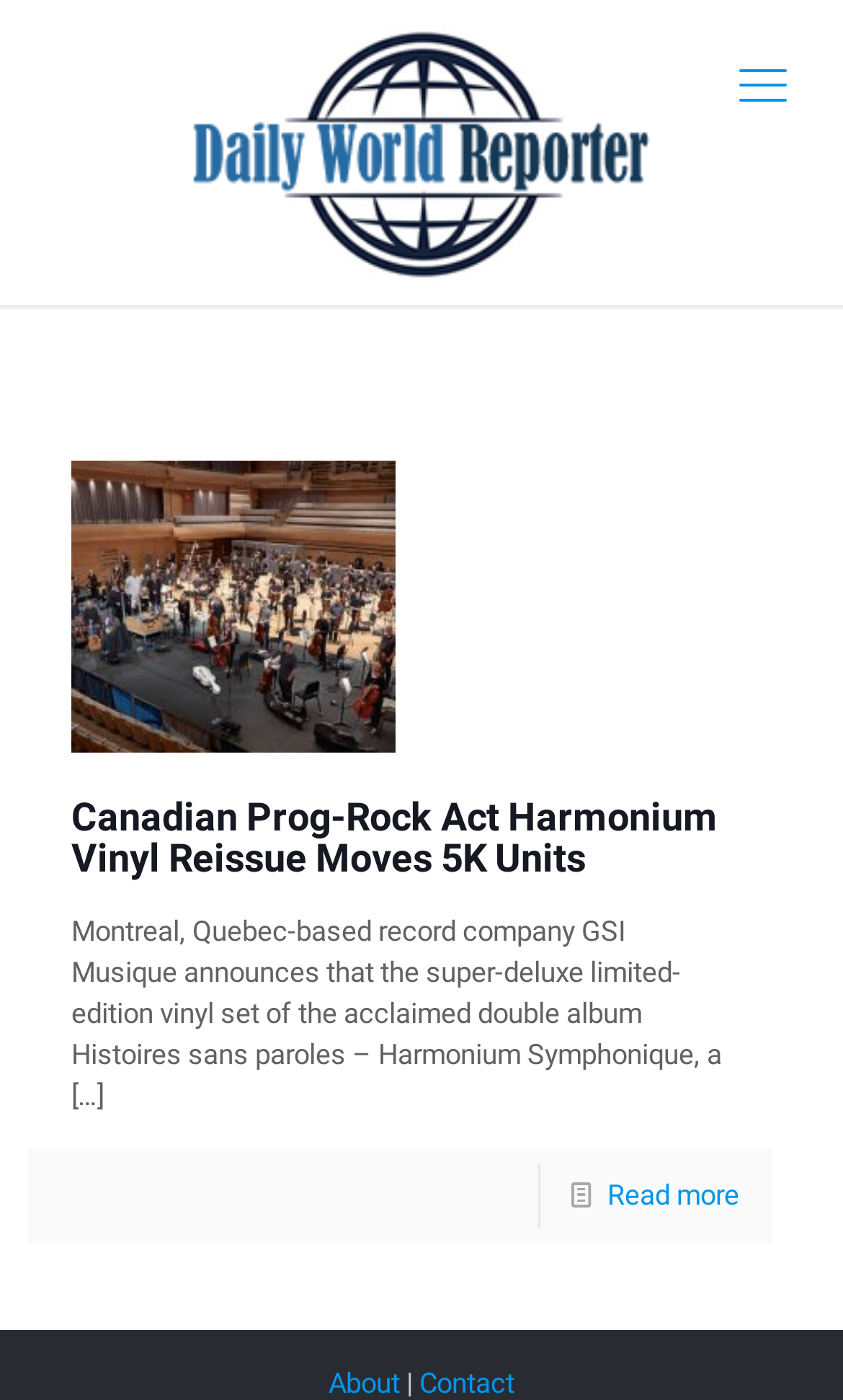From the image, can you give a detailed response to the question below:
What is the title of the article?

The title of the article can be found in the heading element with the text 'Canadian Prog-Rock Act Harmonium Vinyl Reissue Moves 5K Units'.